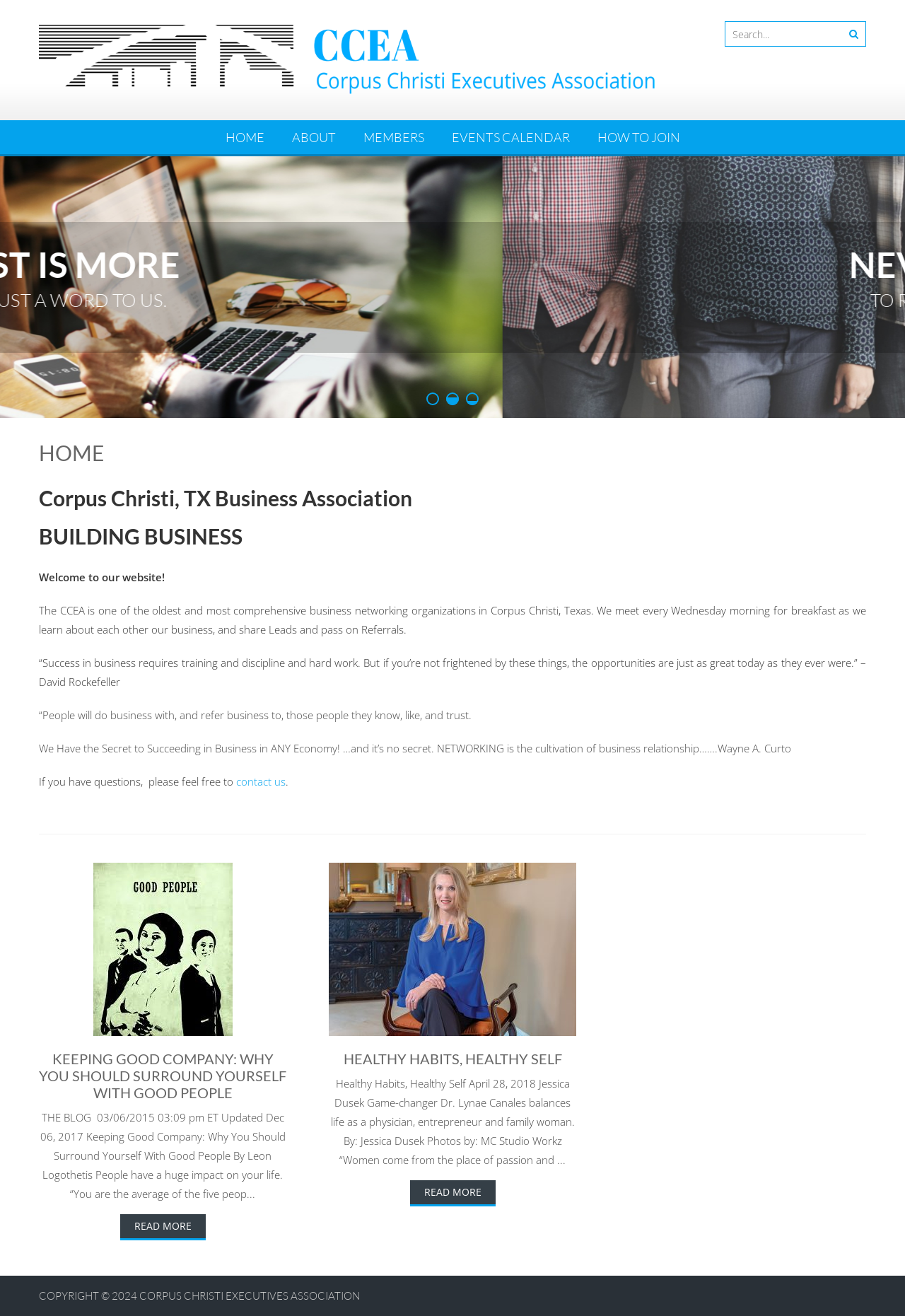Given the element description, predict the bounding box coordinates in the format (top-left x, top-left y, bottom-right x, bottom-right y). Make sure all values are between 0 and 1. Here is the element description: contact us

[0.261, 0.589, 0.316, 0.599]